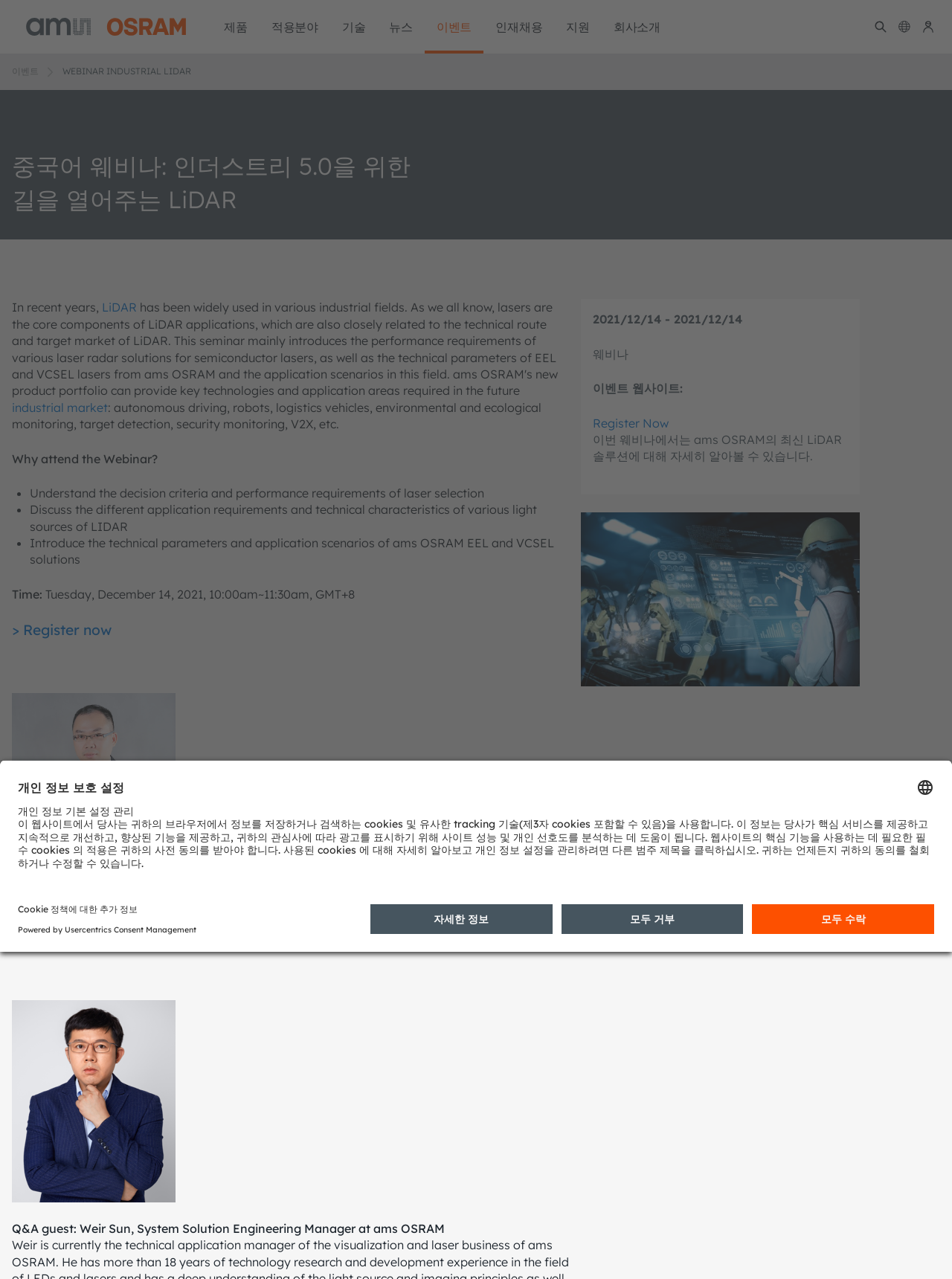Can you find the bounding box coordinates of the area I should click to execute the following instruction: "Click the 'Register Now' button"?

[0.623, 0.325, 0.703, 0.336]